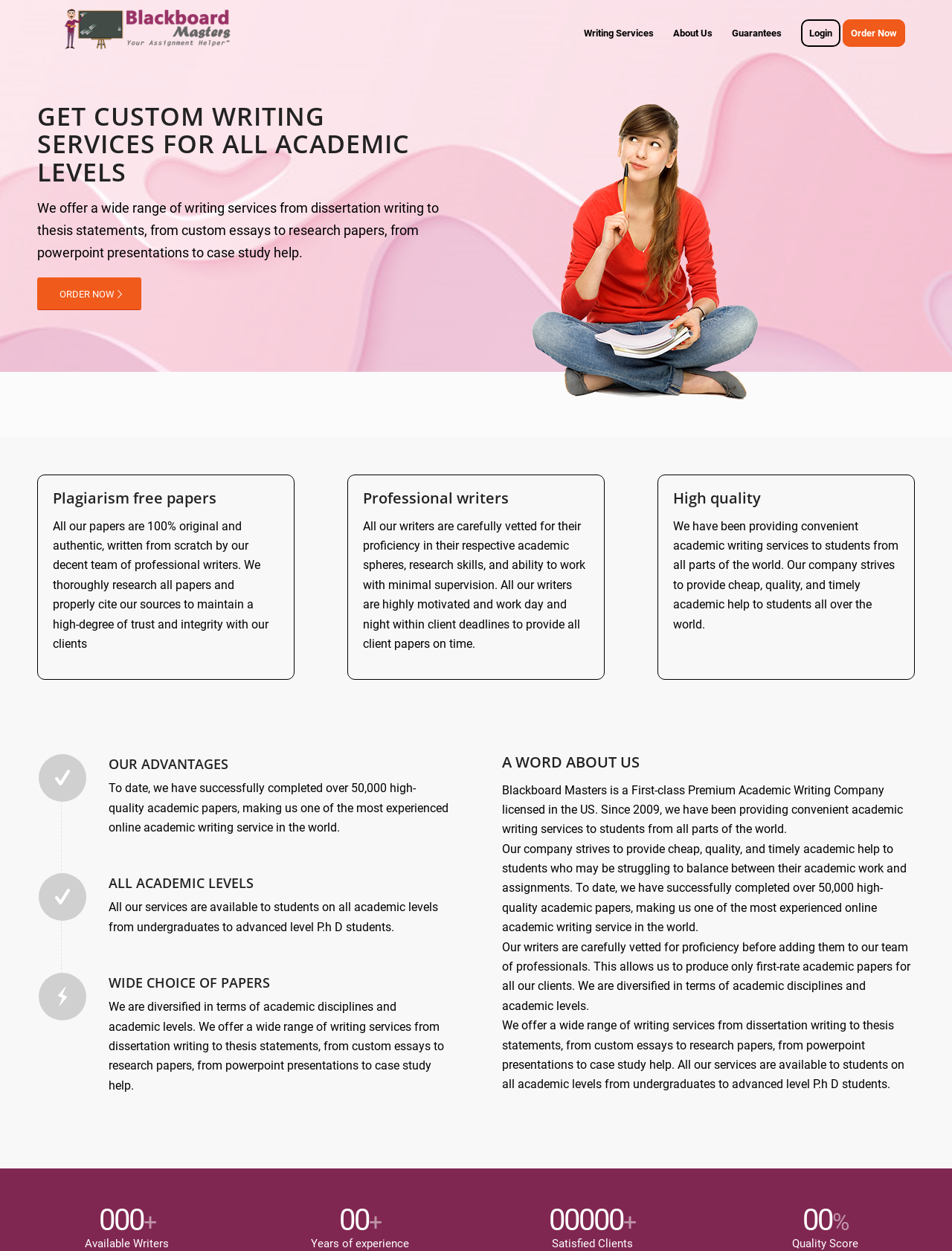What services does Blackboard Masters offer?
Please elaborate on the answer to the question with detailed information.

Based on the webpage, Blackboard Masters offers a wide range of writing services, including dissertation writing, thesis statements, custom essays, research papers, powerpoint presentations, and case study help.